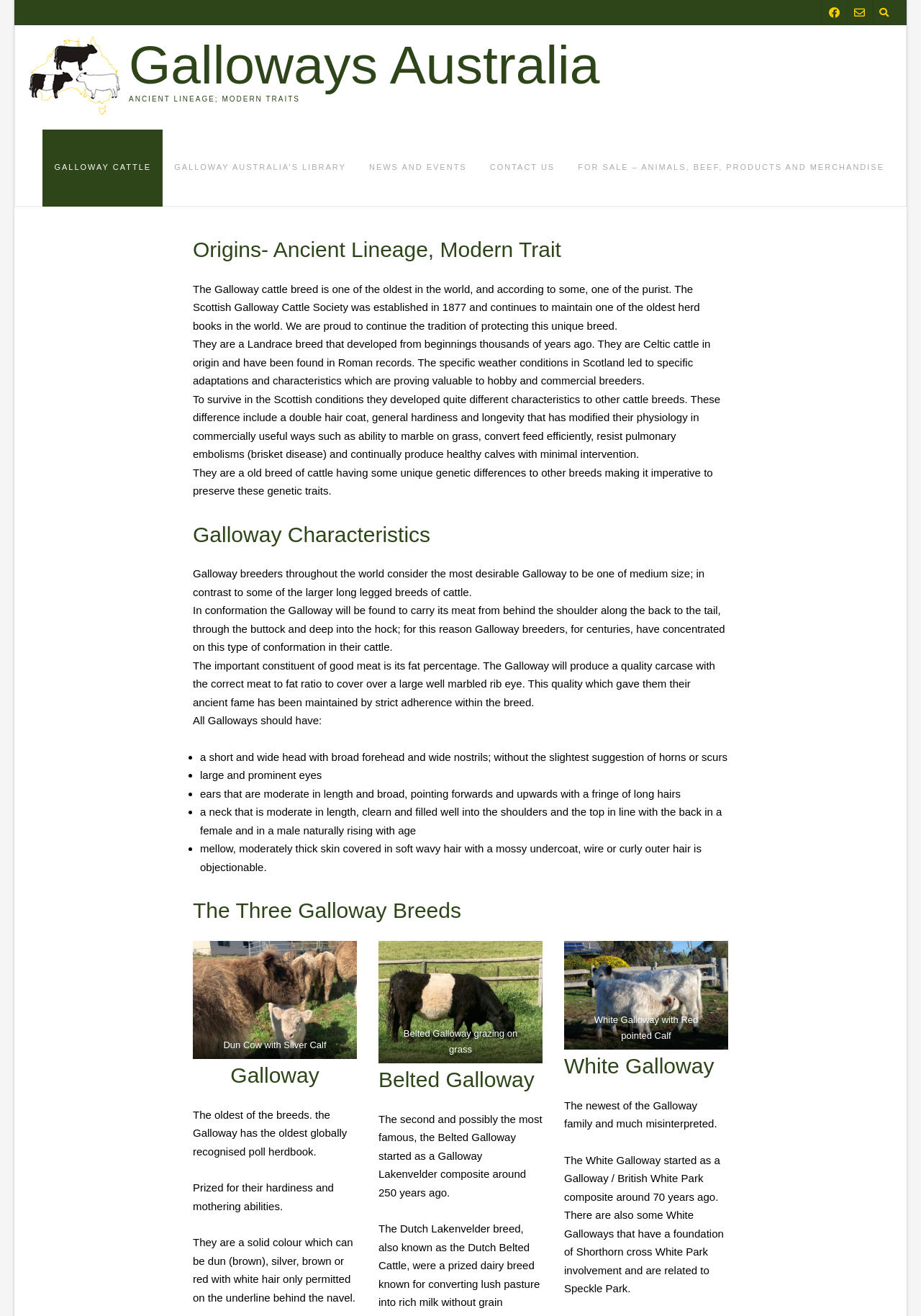Please find the bounding box coordinates of the element that you should click to achieve the following instruction: "Read about Galloway Characteristics". The coordinates should be presented as four float numbers between 0 and 1: [left, top, right, bottom].

[0.209, 0.394, 0.791, 0.418]